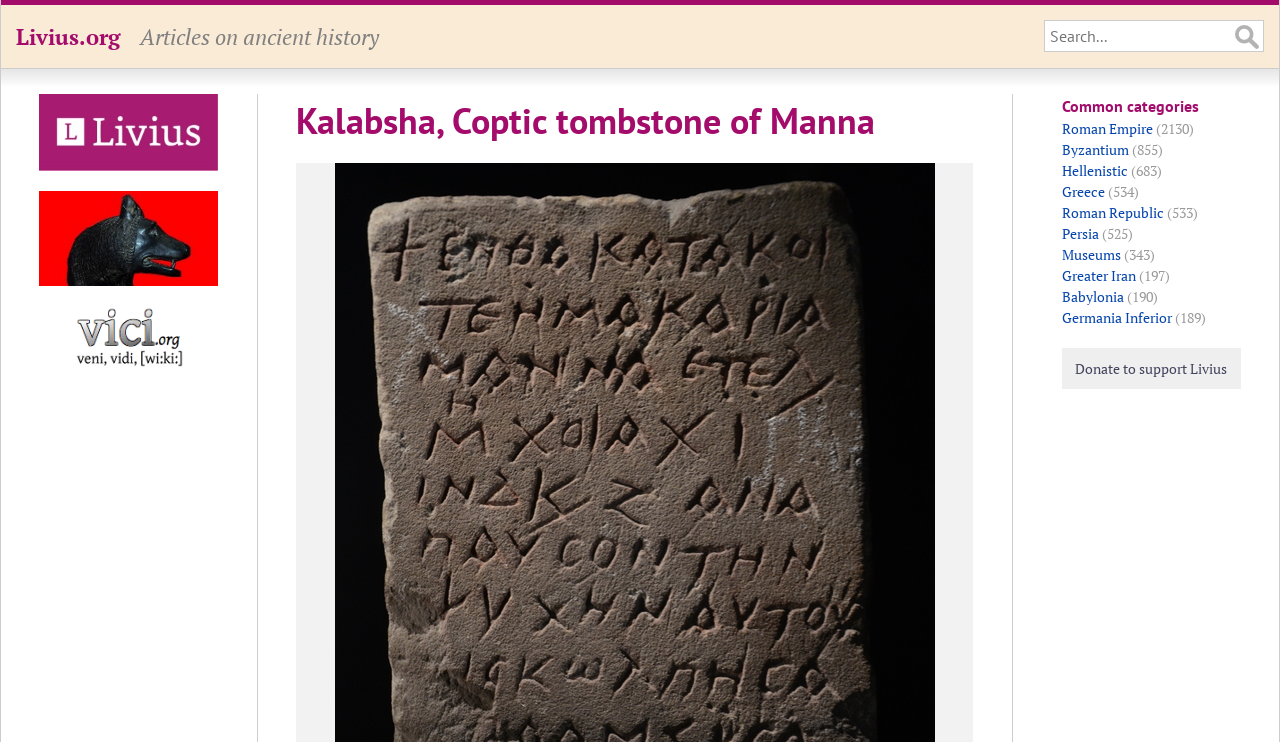Please identify the bounding box coordinates of the element's region that I should click in order to complete the following instruction: "Explore Kalabsha, Coptic tombstone of Manna". The bounding box coordinates consist of four float numbers between 0 and 1, i.e., [left, top, right, bottom].

[0.231, 0.127, 0.76, 0.199]